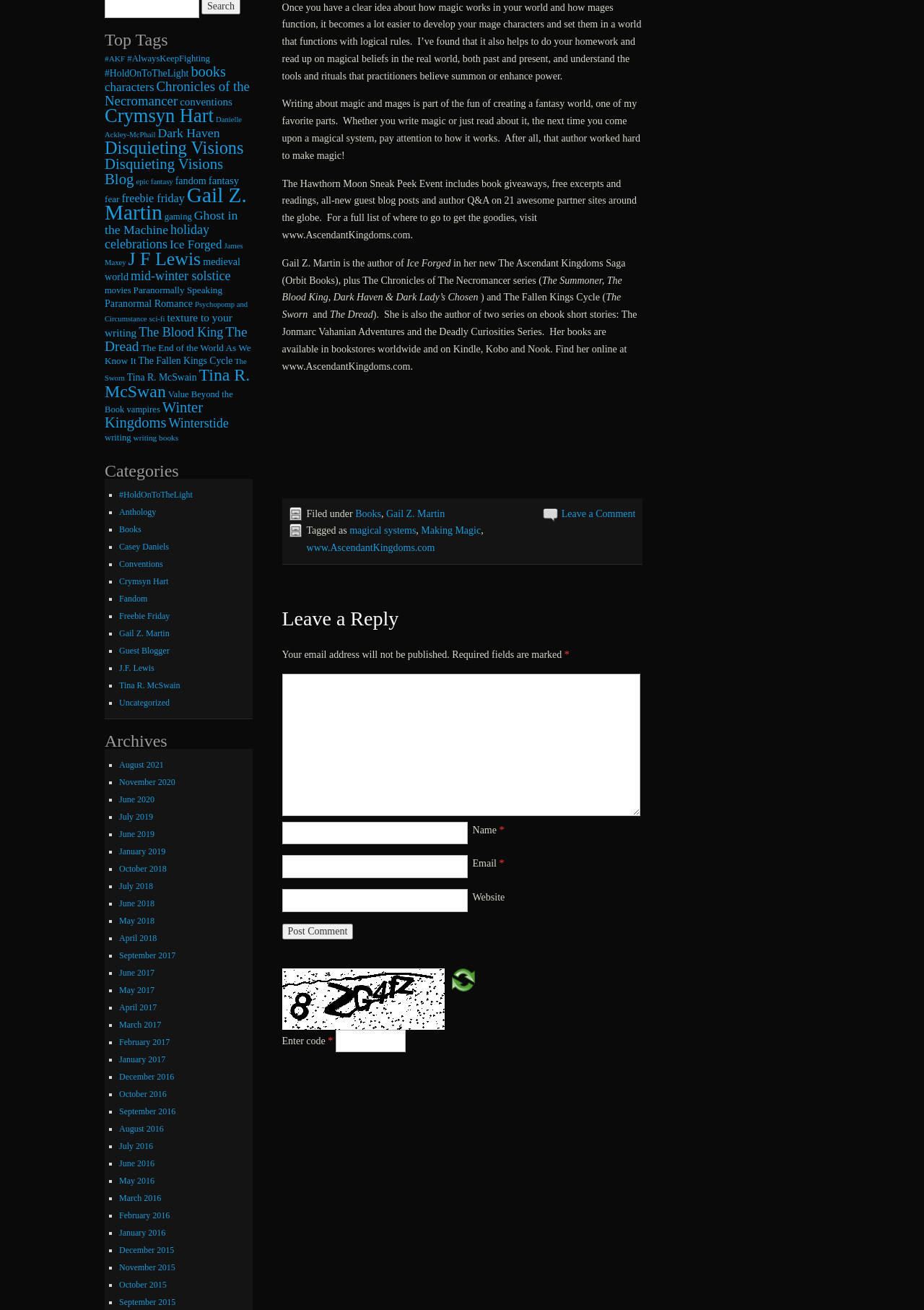Specify the bounding box coordinates of the area that needs to be clicked to achieve the following instruction: "Visit the author's website".

[0.332, 0.414, 0.471, 0.422]